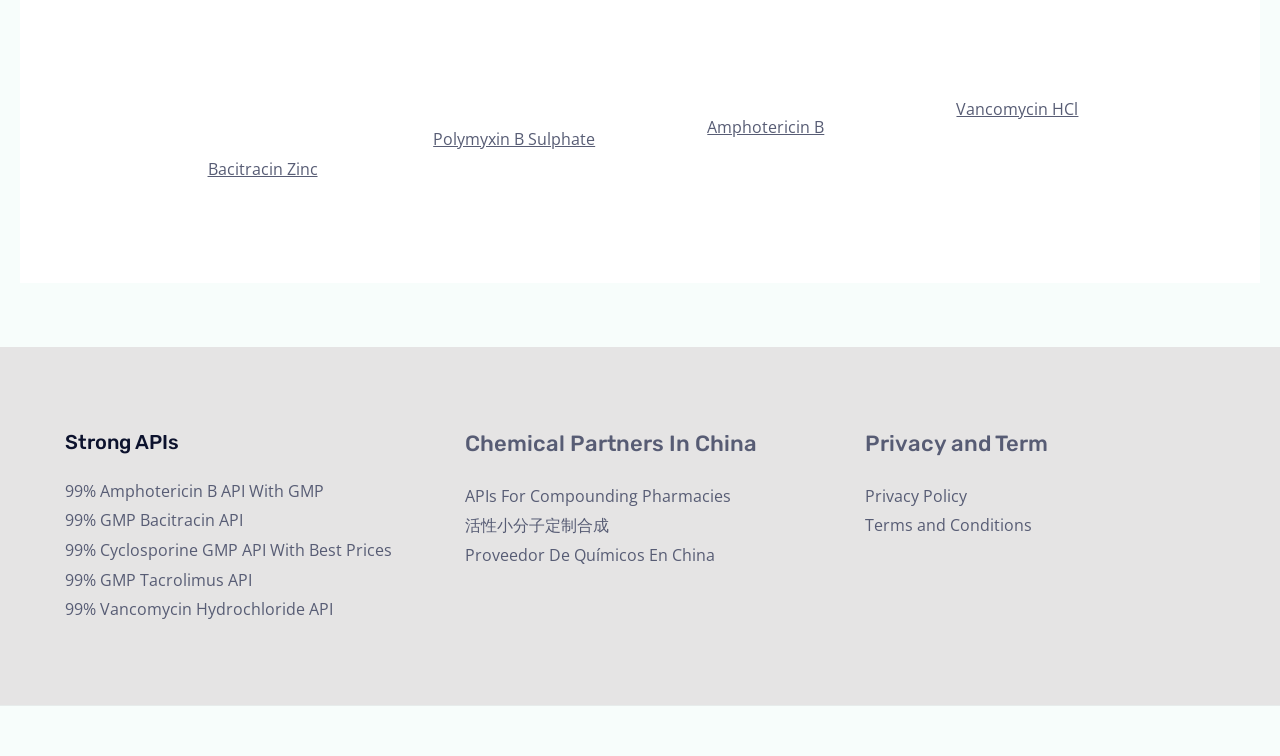What is the first antibiotic listed?
Using the information from the image, give a concise answer in one word or a short phrase.

Bacitracin Zinc